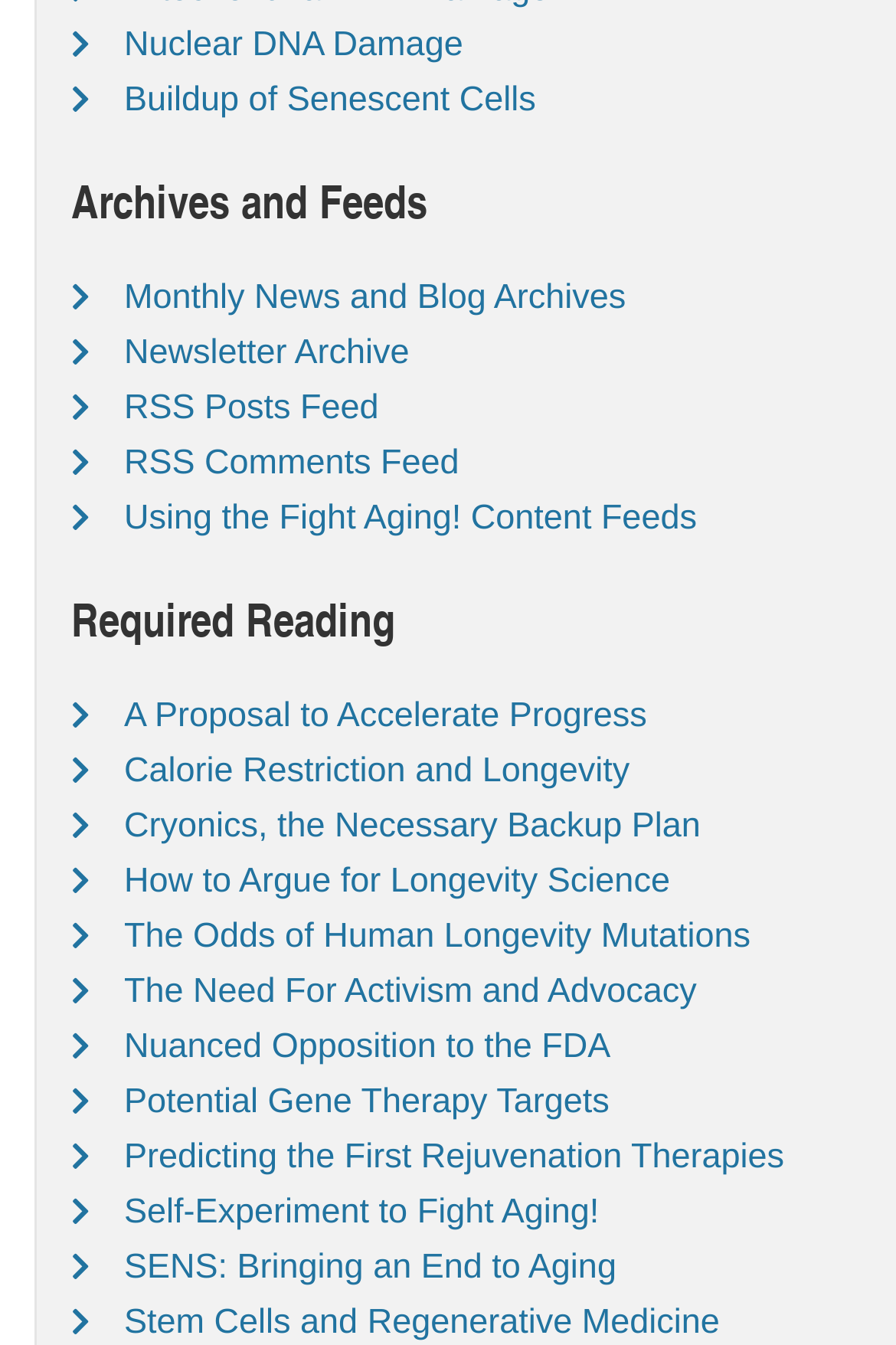Please identify the bounding box coordinates of the element's region that should be clicked to execute the following instruction: "go to General Health page". The bounding box coordinates must be four float numbers between 0 and 1, i.e., [left, top, right, bottom].

None